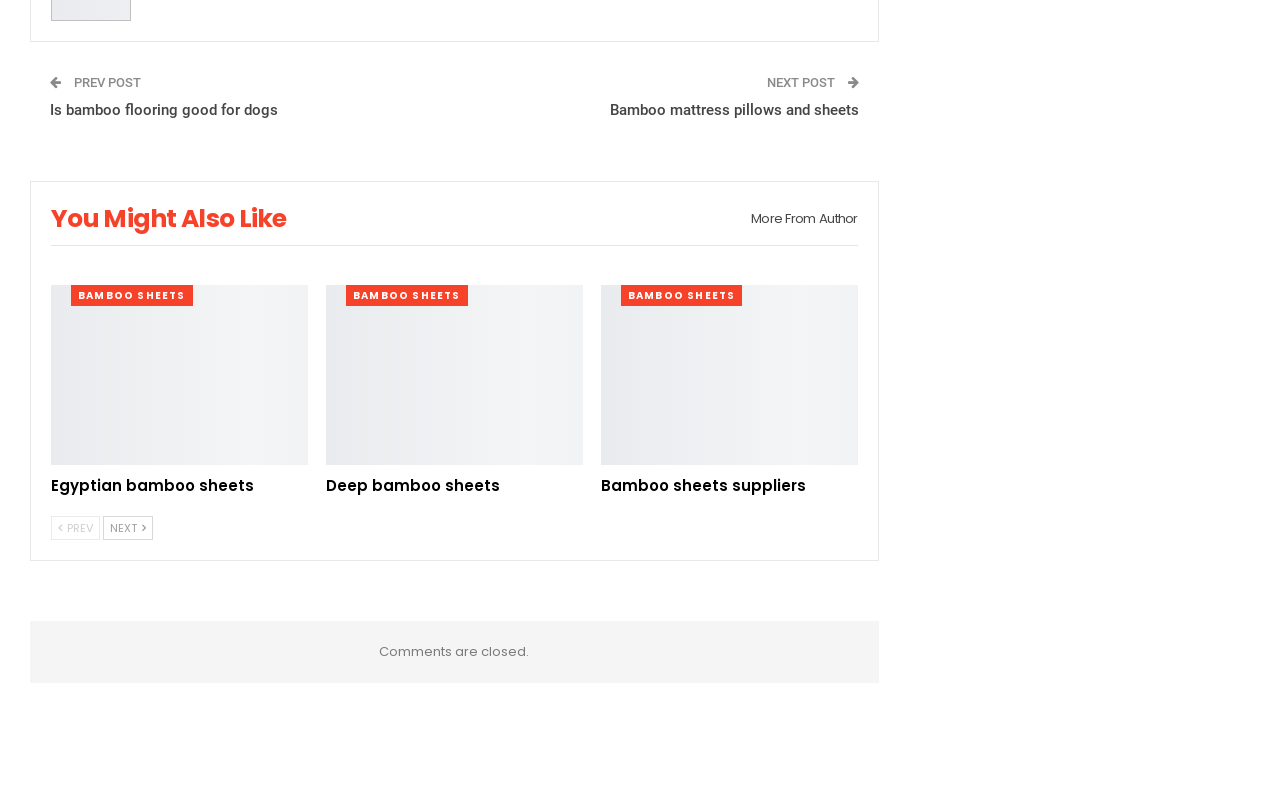Determine the bounding box coordinates of the clickable area required to perform the following instruction: "View the previous post". The coordinates should be represented as four float numbers between 0 and 1: [left, top, right, bottom].

[0.04, 0.656, 0.078, 0.686]